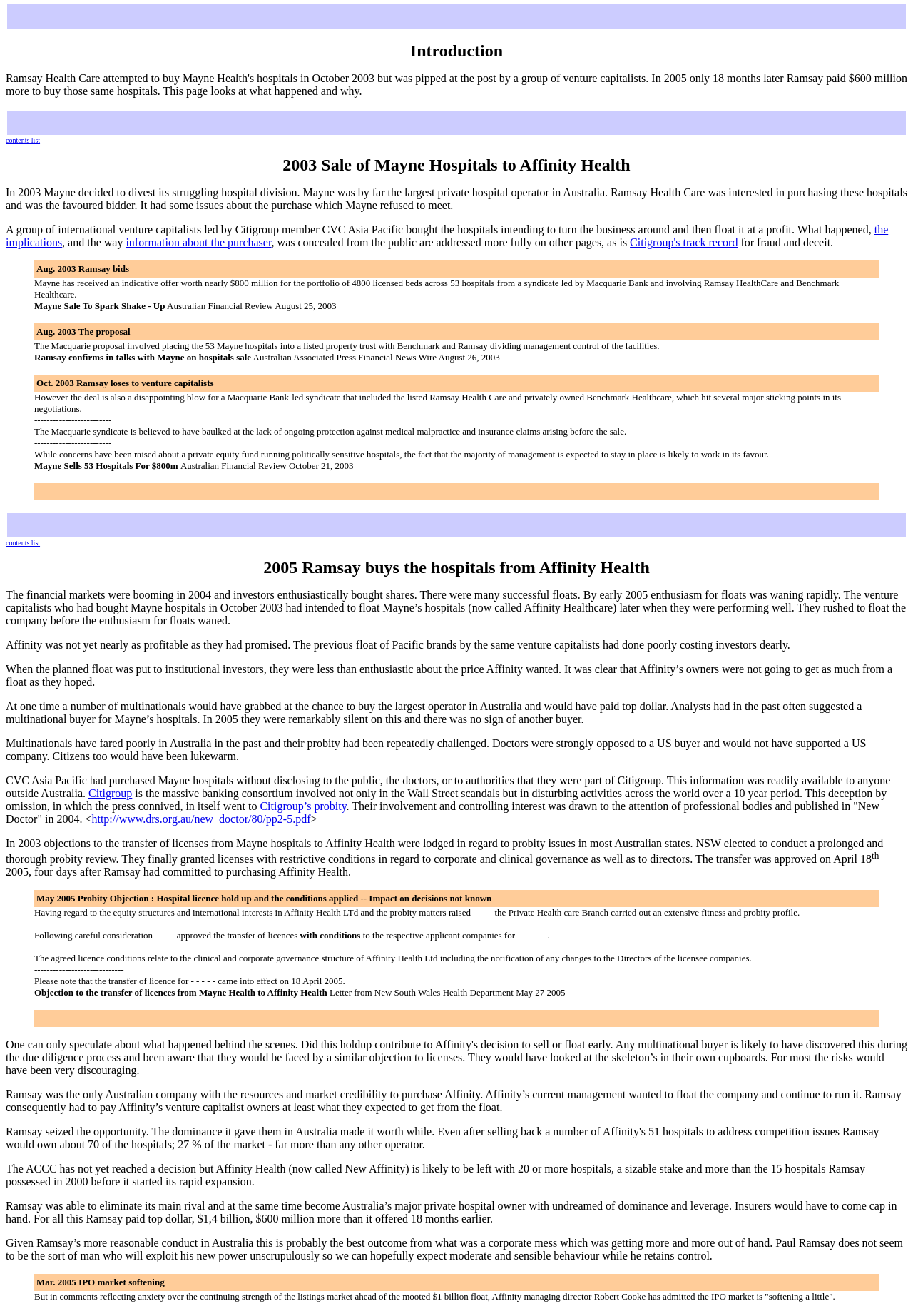Identify the bounding box of the HTML element described as: "Citigroup's track record".

[0.69, 0.18, 0.808, 0.189]